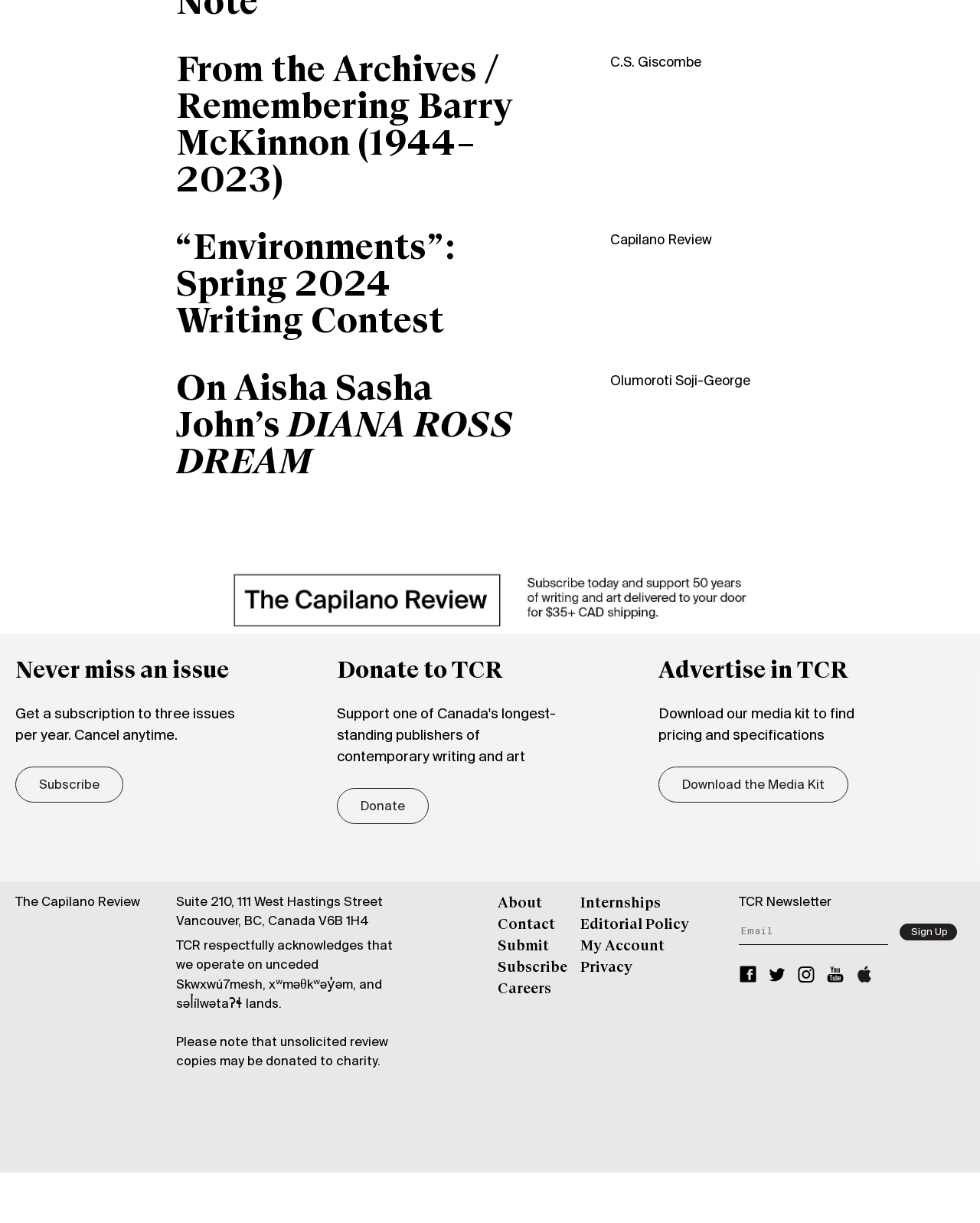Please find the bounding box coordinates of the element that you should click to achieve the following instruction: "Download the Media Kit". The coordinates should be presented as four float numbers between 0 and 1: [left, top, right, bottom].

[0.672, 0.627, 0.866, 0.656]